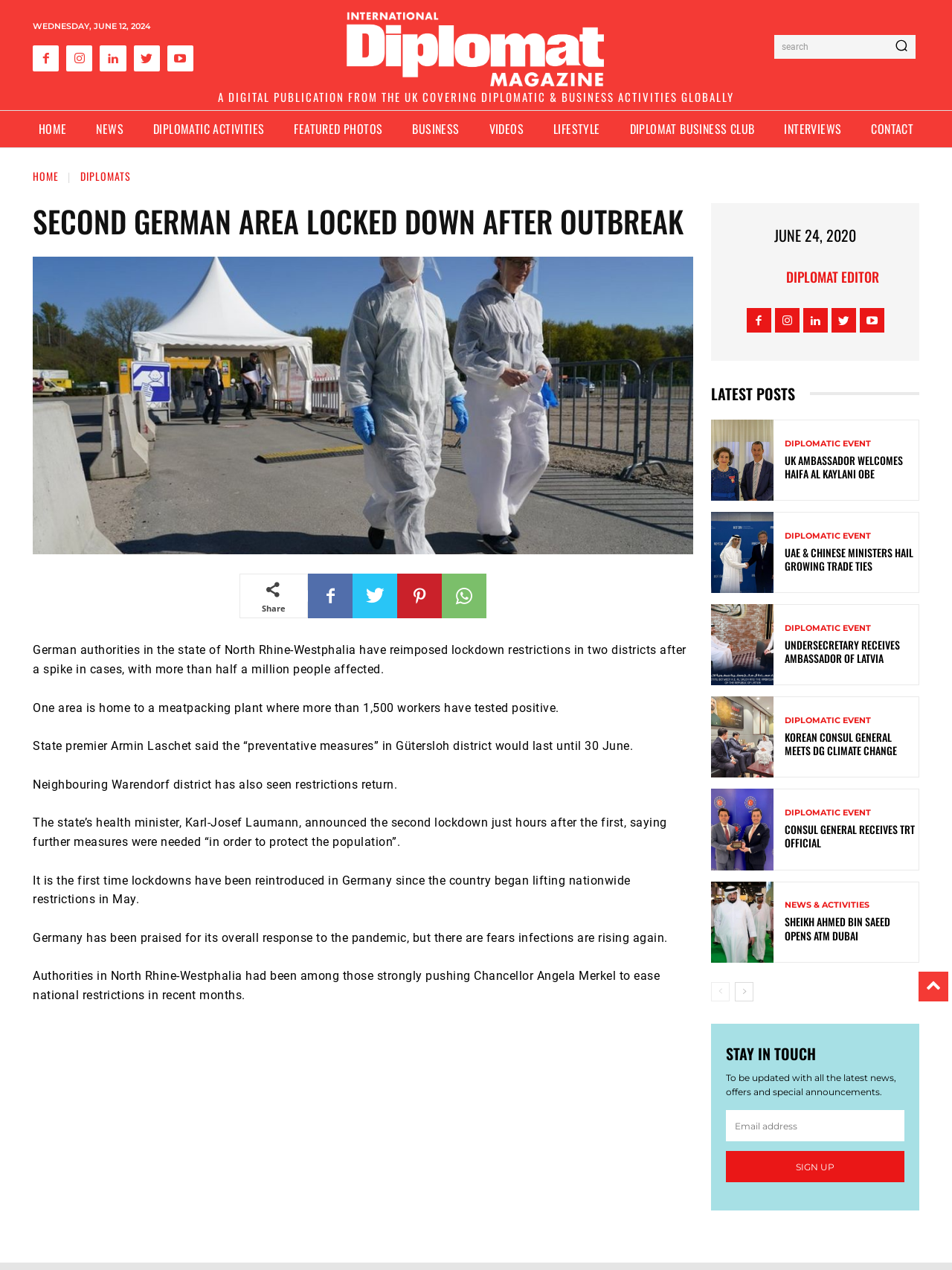Extract the main heading from the webpage content.

SECOND GERMAN AREA LOCKED DOWN AFTER OUTBREAK